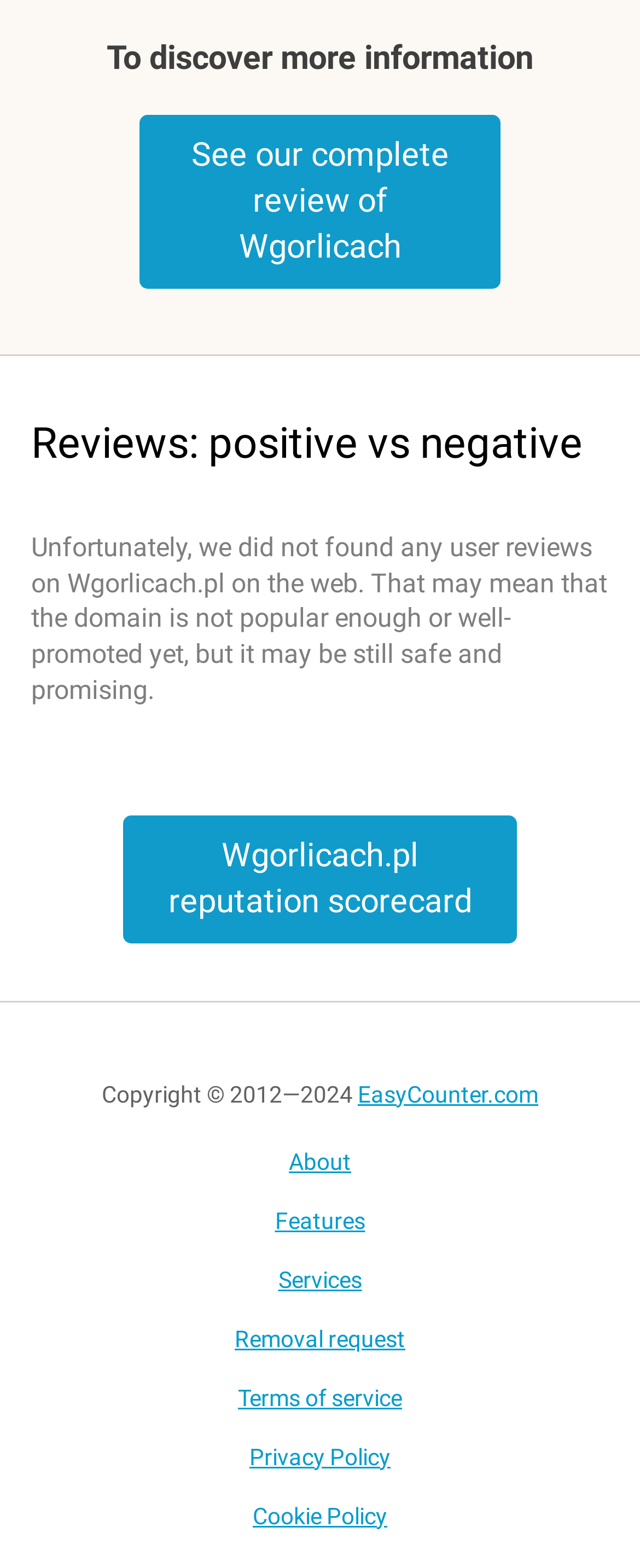Identify the bounding box coordinates of the section to be clicked to complete the task described by the following instruction: "Learn about the website". The coordinates should be four float numbers between 0 and 1, formatted as [left, top, right, bottom].

[0.451, 0.732, 0.549, 0.749]